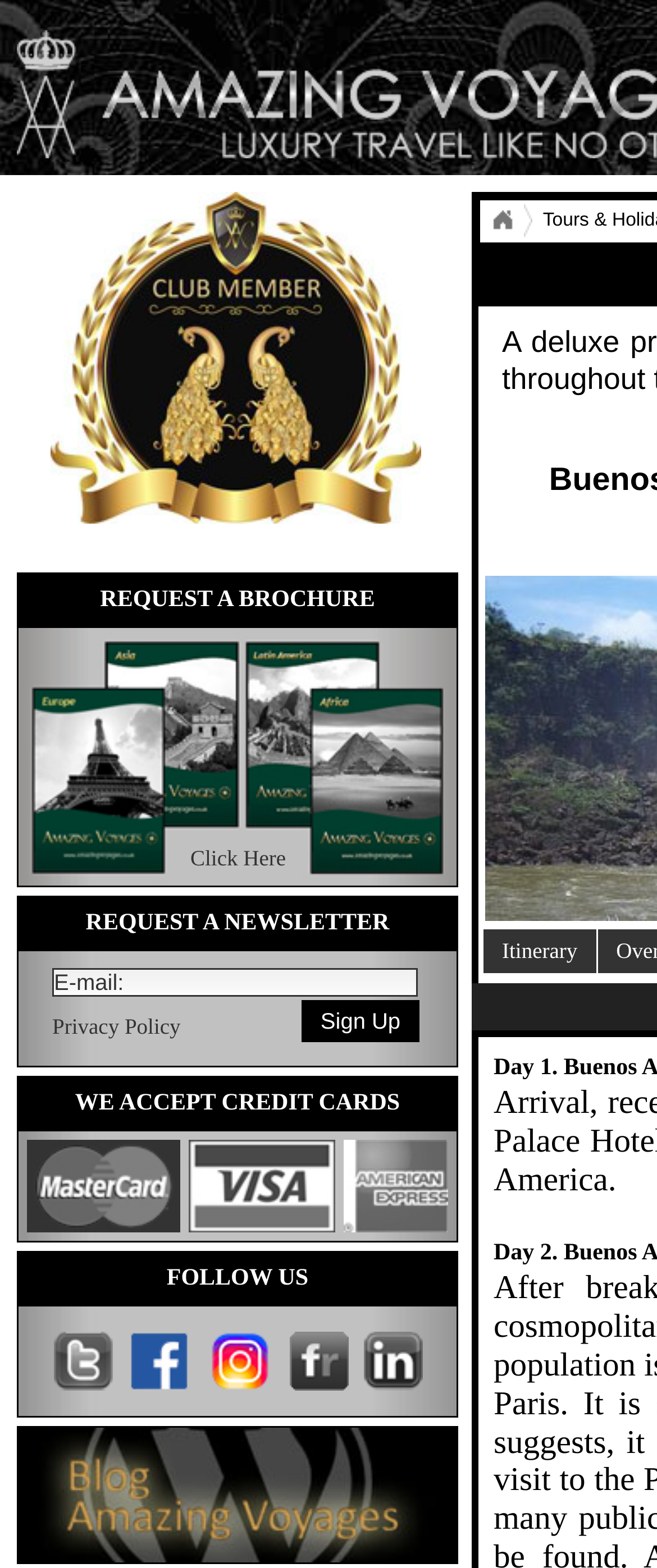Determine the main heading of the webpage and generate its text.

Inspiring Luxury Argentina